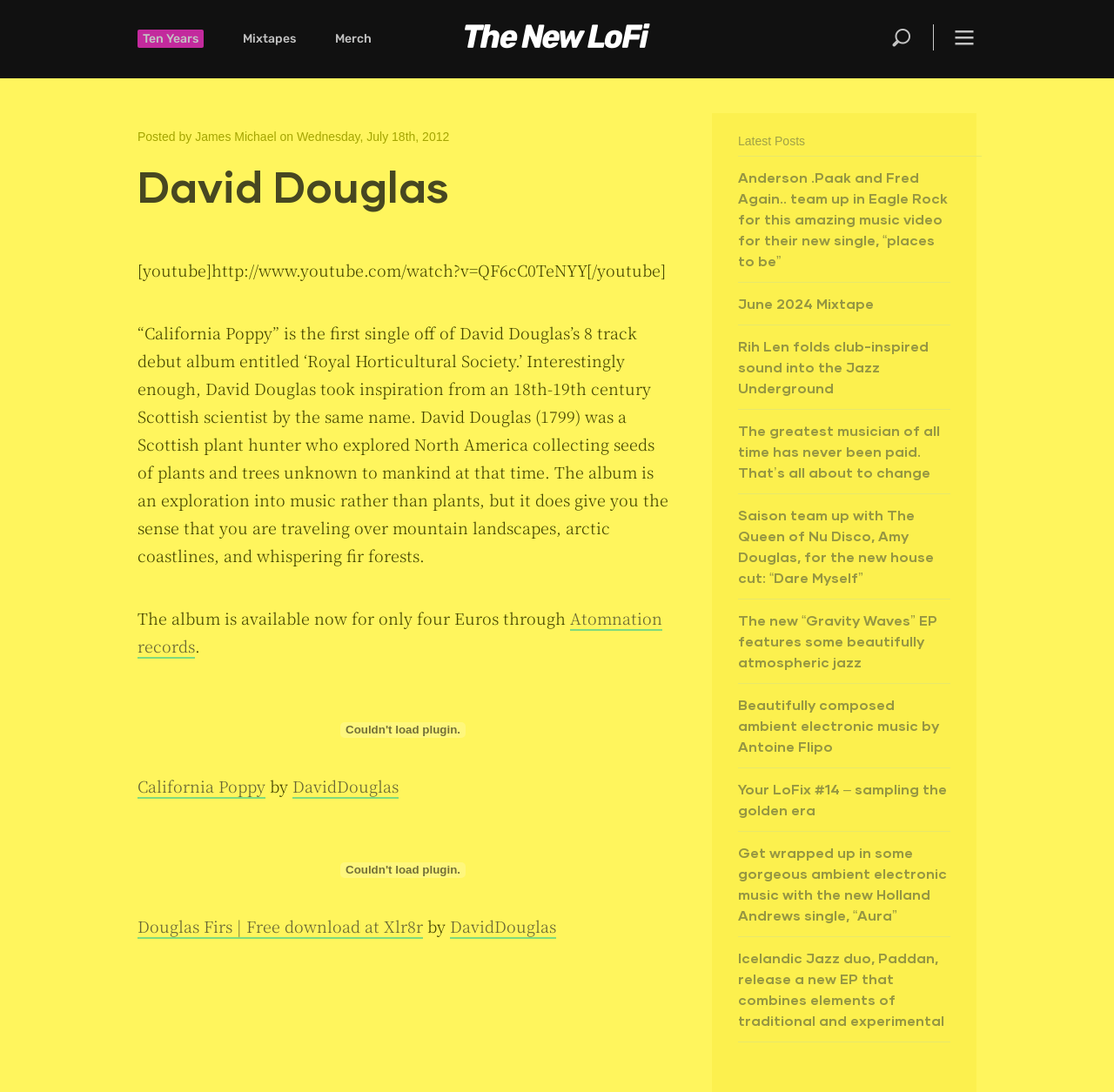Identify the bounding box for the UI element that is described as follows: "James Michael".

[0.175, 0.119, 0.248, 0.131]